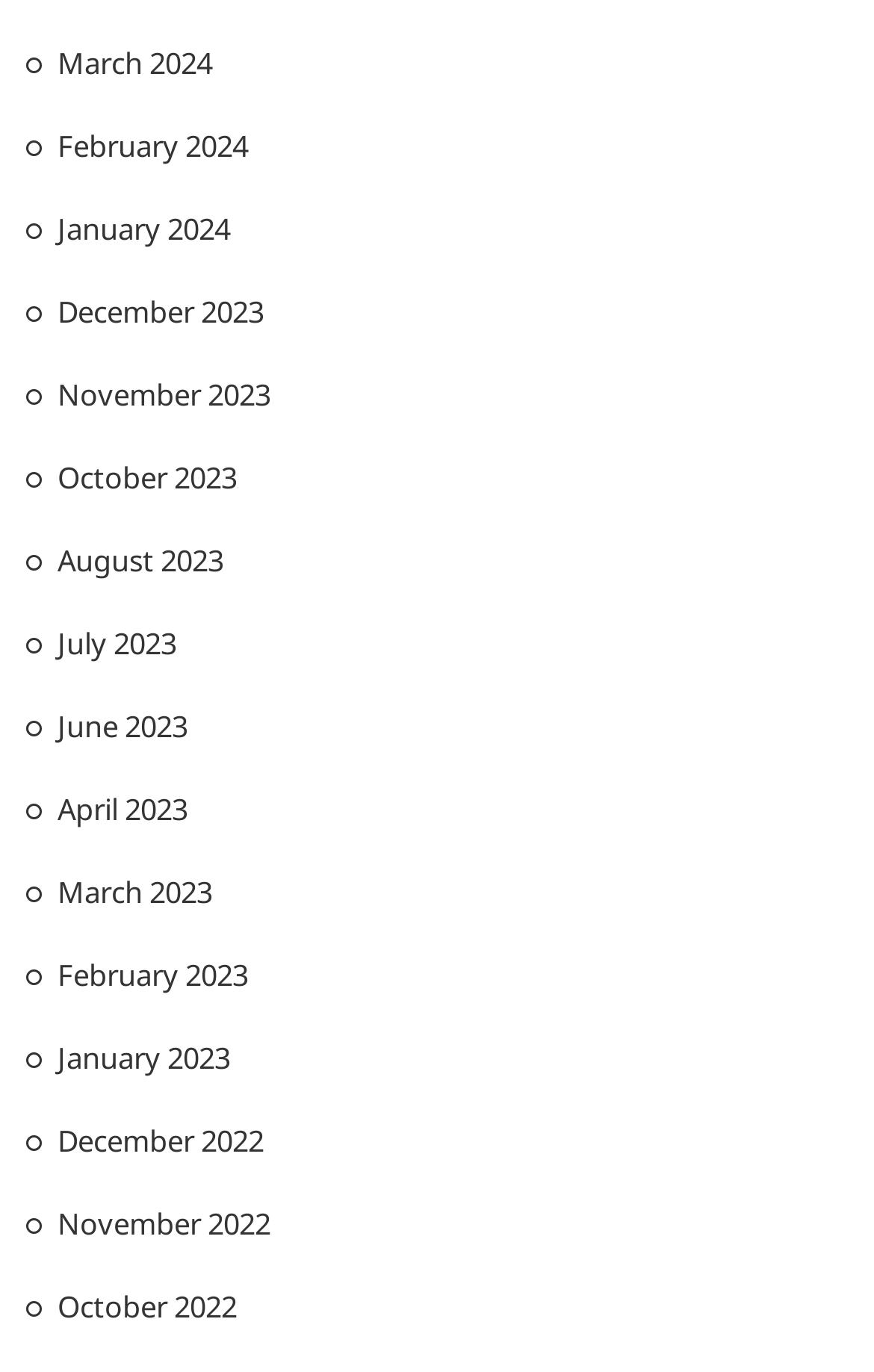What is the earliest month available?
Please give a well-detailed answer to the question.

By examining the list of links on the webpage, I found that the earliest month available is December 2022, which is located at the bottom of the list.